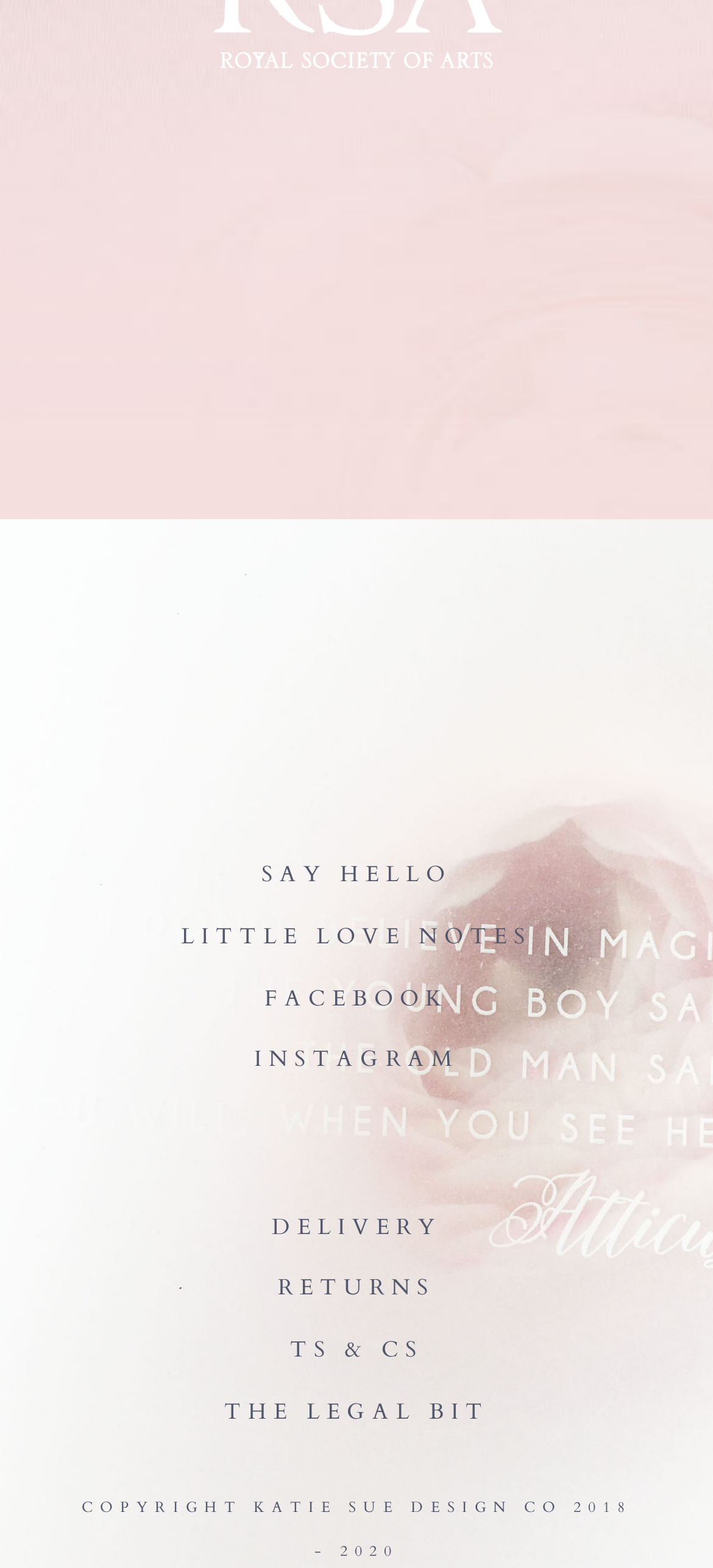Please determine the bounding box coordinates of the element to click in order to execute the following instruction: "go to FACEBOOK". The coordinates should be four float numbers between 0 and 1, specified as [left, top, right, bottom].

[0.371, 0.627, 0.629, 0.645]